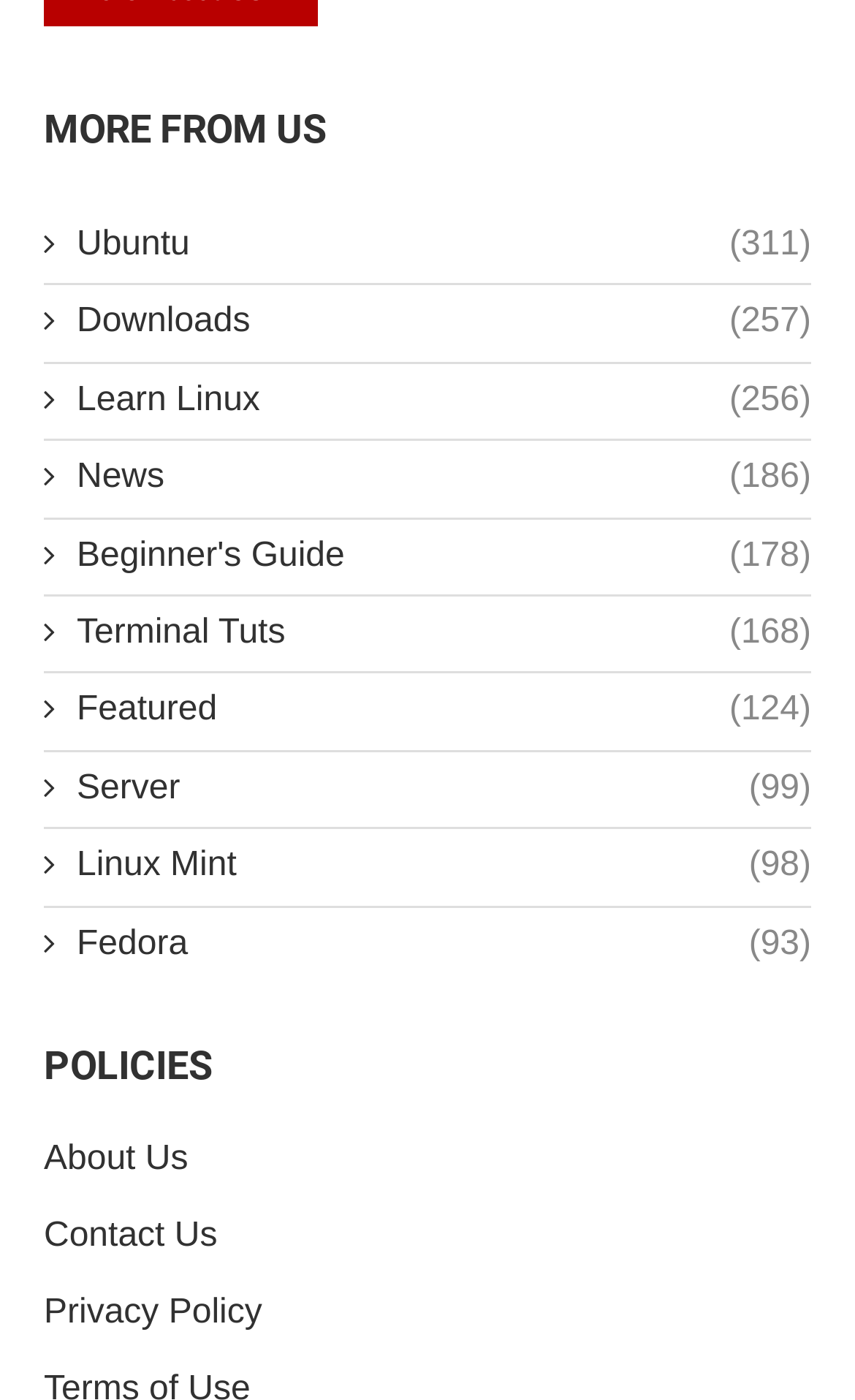Identify the bounding box coordinates for the UI element that matches this description: "POLICIES".

[0.051, 0.747, 0.249, 0.775]